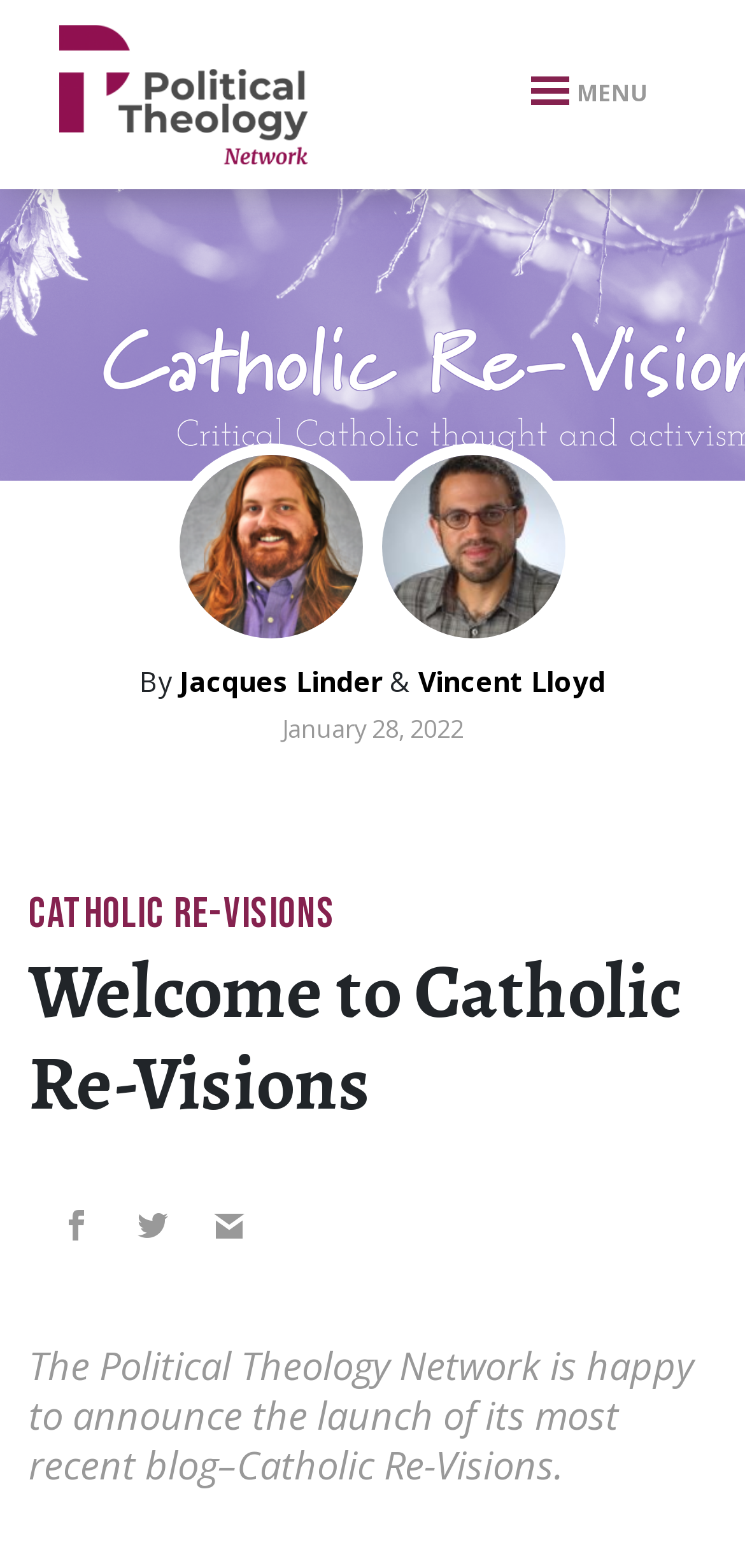Articulate a detailed summary of the webpage's content and design.

The webpage is announcing the launch of a new blog called "Catholic Re-Visions" by the Political Theology Network. At the top, there is a progress bar and a small text "xbn." on the left side. Next to it, there is a link to the Political Theology Network, accompanied by an image with the same name. 

On the right side, there is a button to toggle navigation, which is currently not expanded. The button has a text "MENU" inside it. 

Below these elements, there are two images side by side, taking up about half of the page's width. 

Underneath the images, there is a section with text "By" followed by two links to authors, Jacques Linder and Vincent Lloyd, separated by an ampersand. 

To the right of the authors' section, there is a time element displaying the date "January 28, 2022". 

Further down, there is a link to "CATHOLIC RE-VISIONS" on the left side, and a heading "Welcome to Catholic Re-Visions" that spans almost the entire width of the page. 

At the bottom, there are three links with icons, and a paragraph of text that repeats the announcement of the launch of the "Catholic Re-Visions" blog.